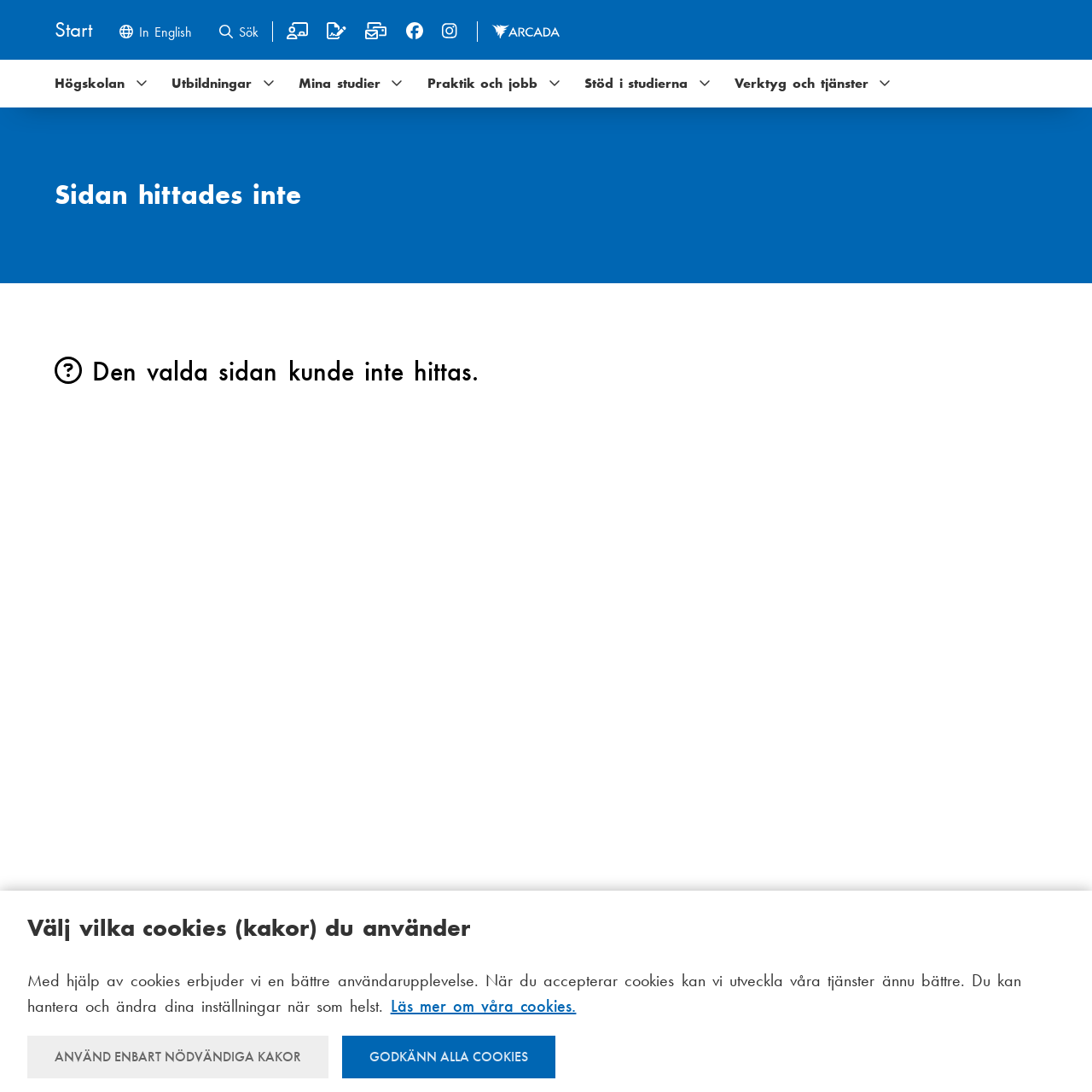Can you specify the bounding box coordinates for the region that should be clicked to fulfill this instruction: "Check student register".

[0.299, 0.02, 0.317, 0.043]